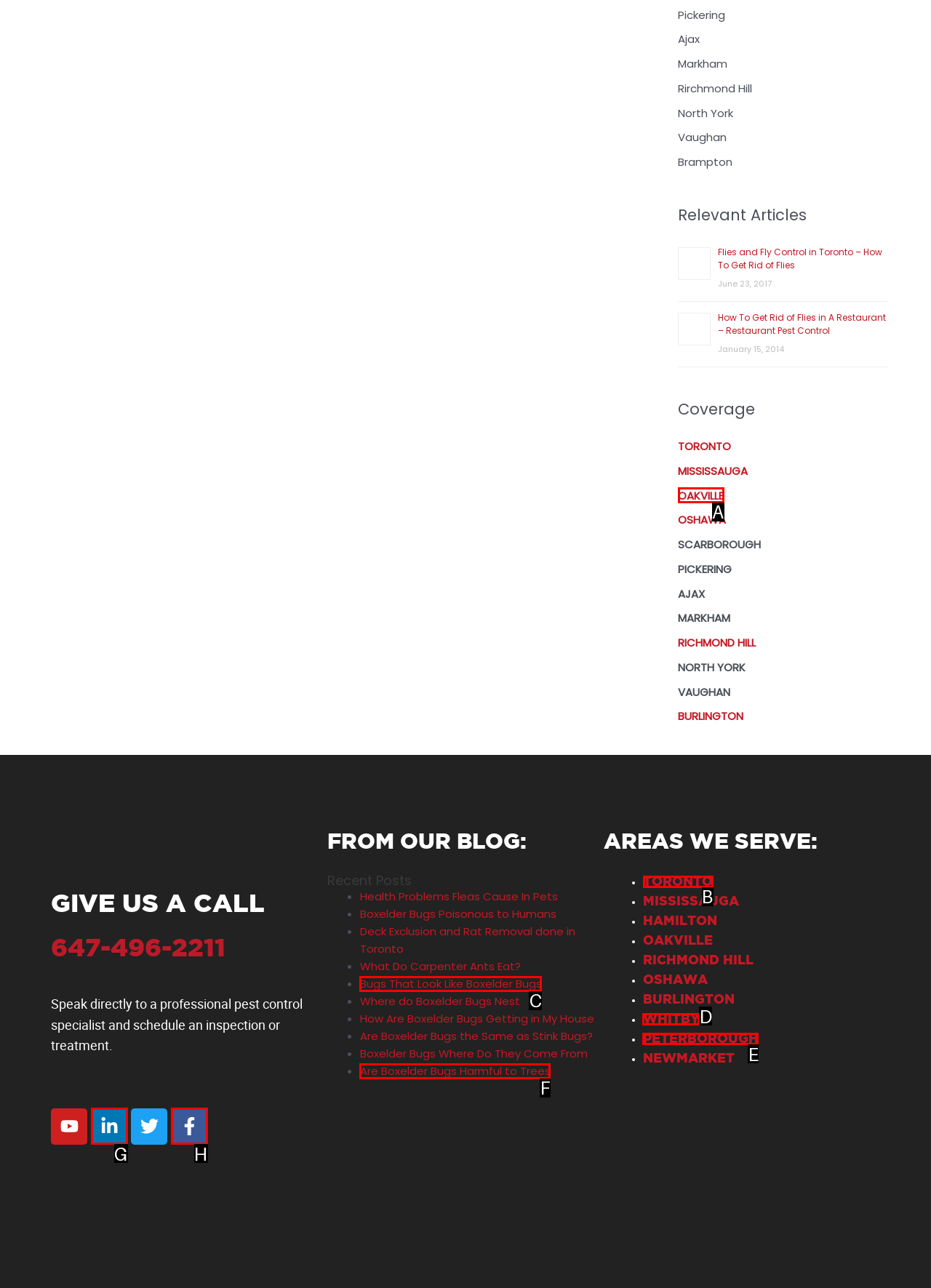Identify the correct UI element to click on to achieve the following task: Find a lawyer Respond with the corresponding letter from the given choices.

None